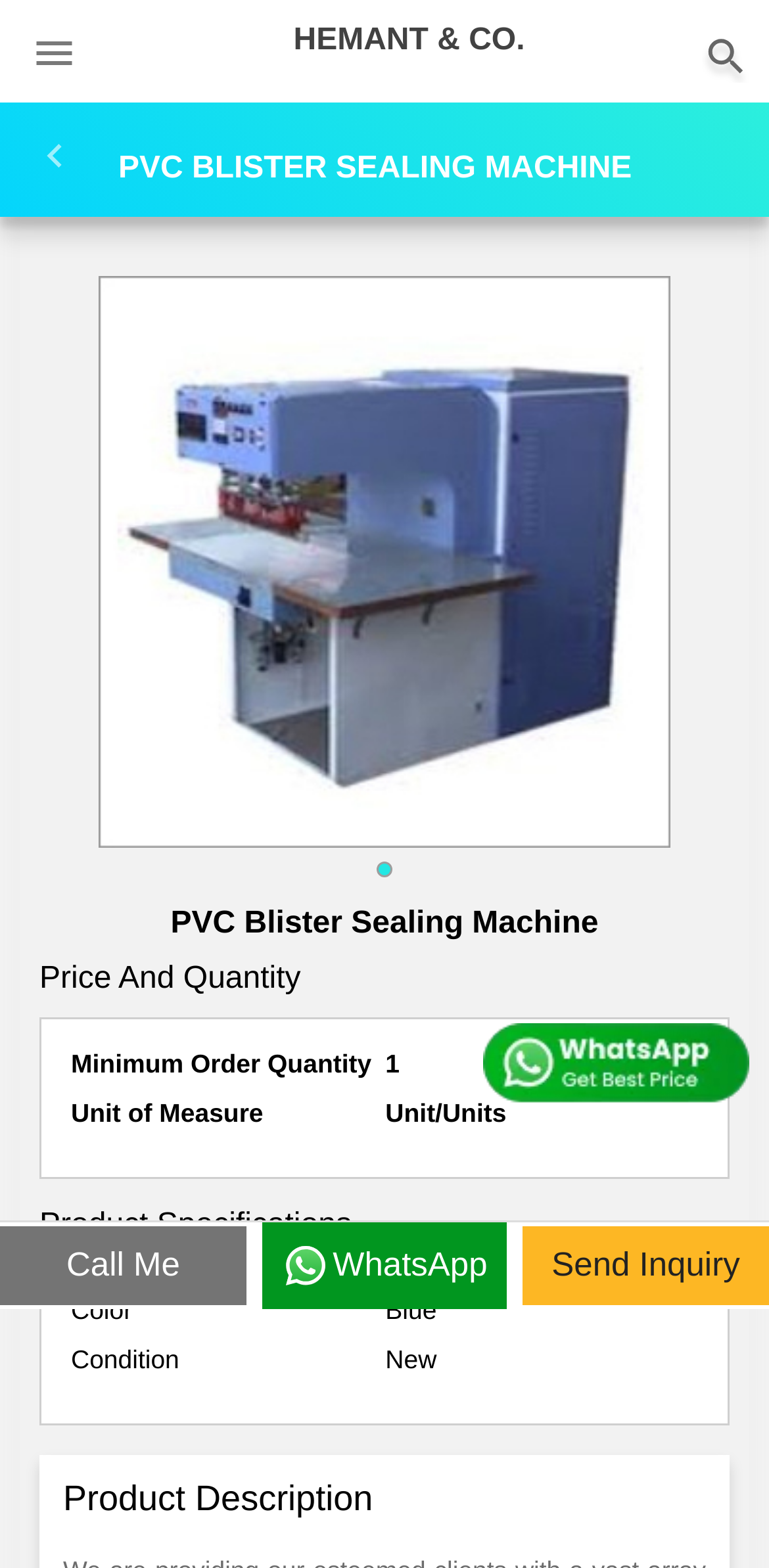Please respond to the question using a single word or phrase:
What is the color of the product?

Blue